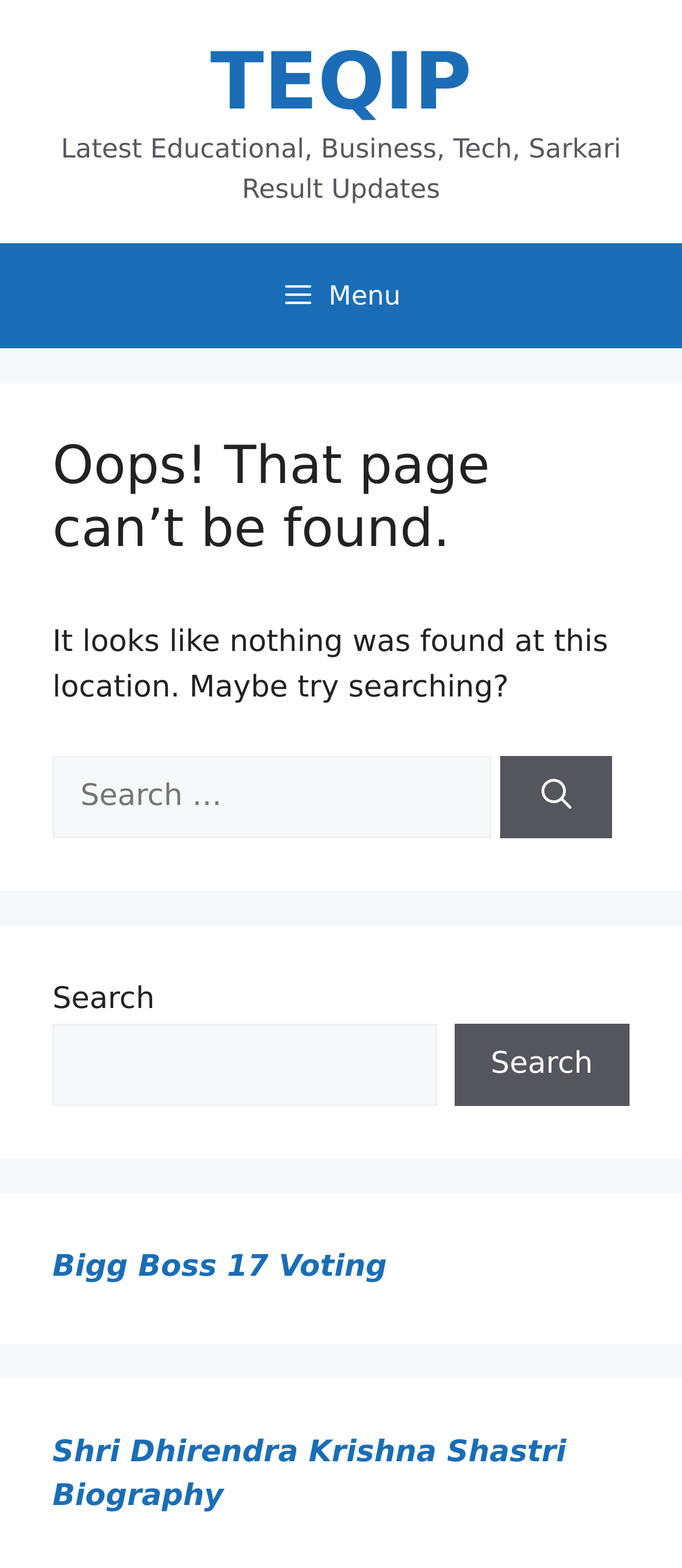Determine the bounding box coordinates of the section I need to click to execute the following instruction: "Click Search". Provide the coordinates as four float numbers between 0 and 1, i.e., [left, top, right, bottom].

[0.734, 0.482, 0.898, 0.535]